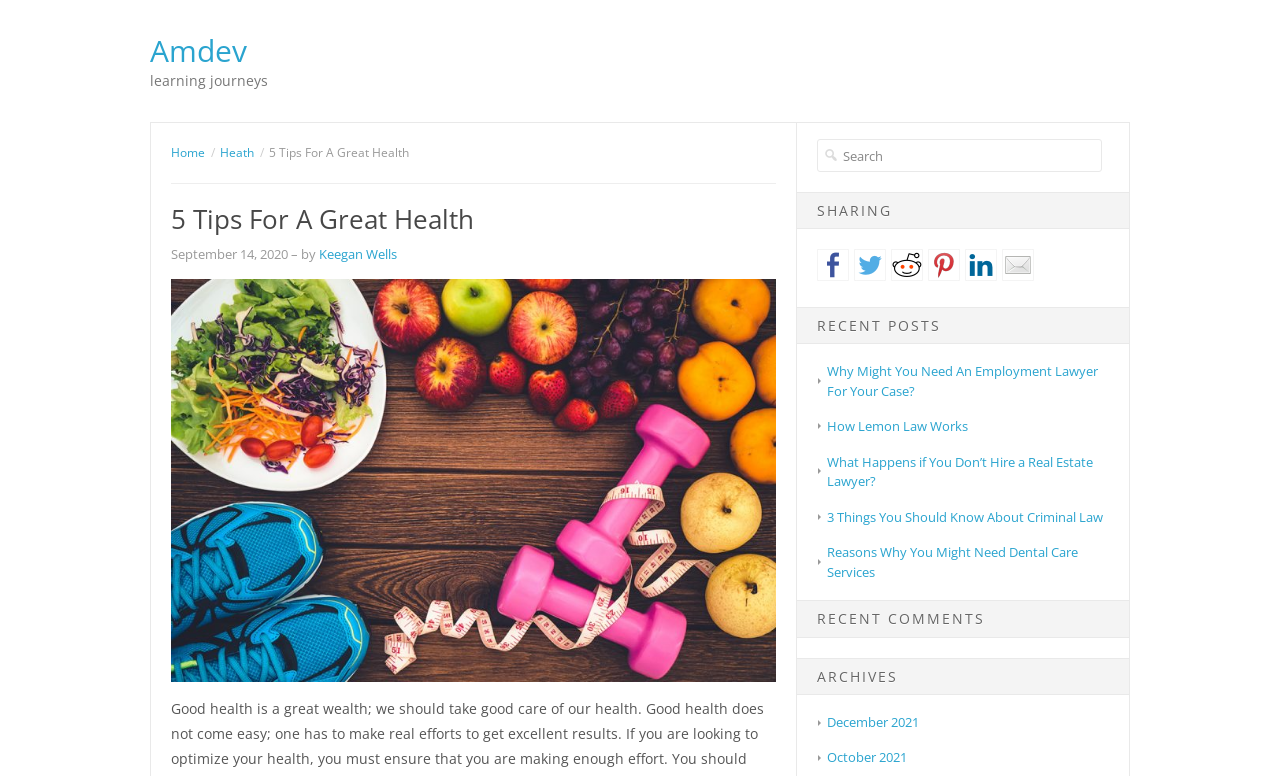Kindly provide the bounding box coordinates of the section you need to click on to fulfill the given instruction: "Read the recent post 'Why Might You Need An Employment Lawyer For Your Case?'".

[0.646, 0.467, 0.858, 0.515]